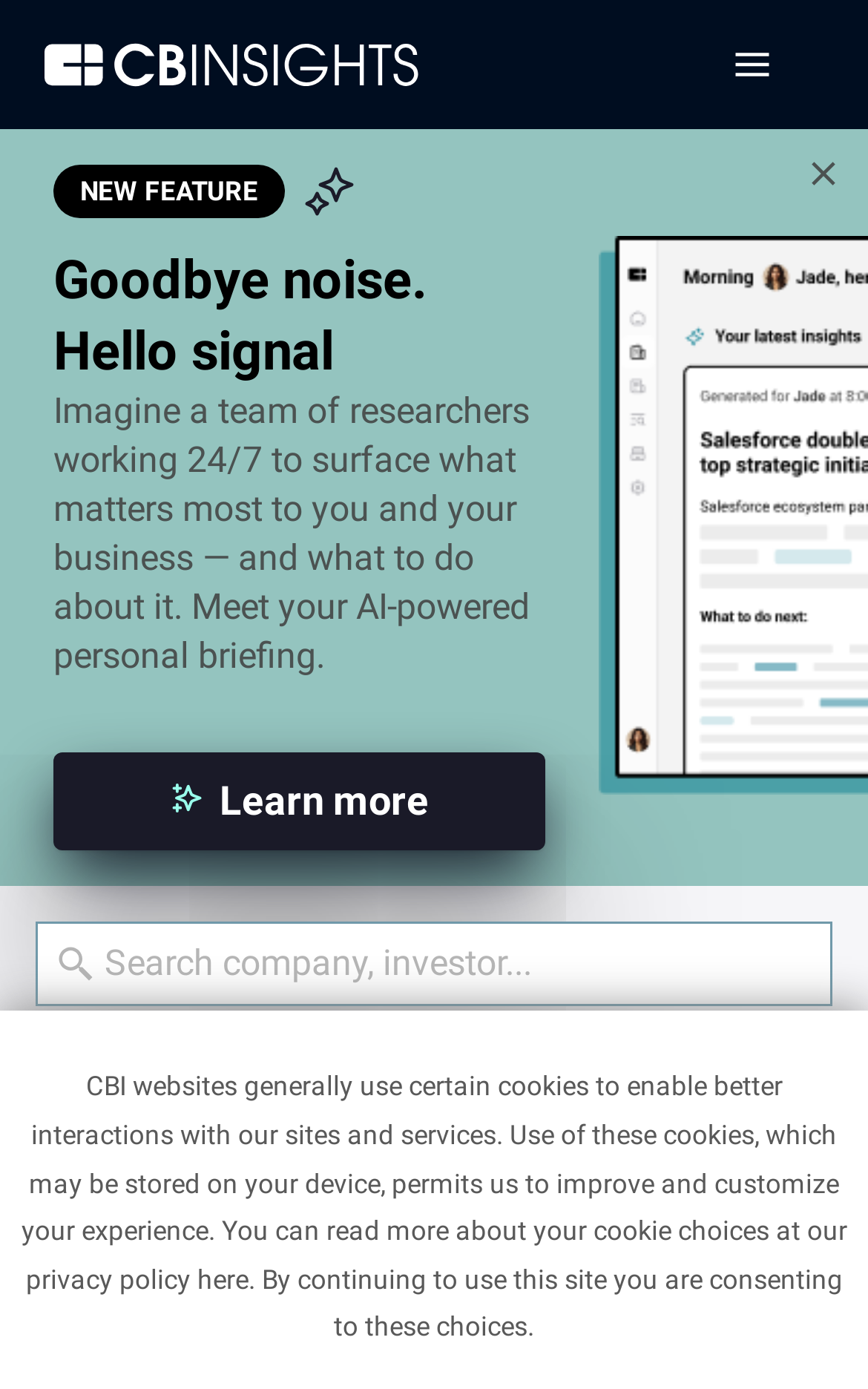Could you determine the bounding box coordinates of the clickable element to complete the instruction: "Search for a company or investor"? Provide the coordinates as four float numbers between 0 and 1, i.e., [left, top, right, bottom].

[0.121, 0.678, 0.613, 0.709]